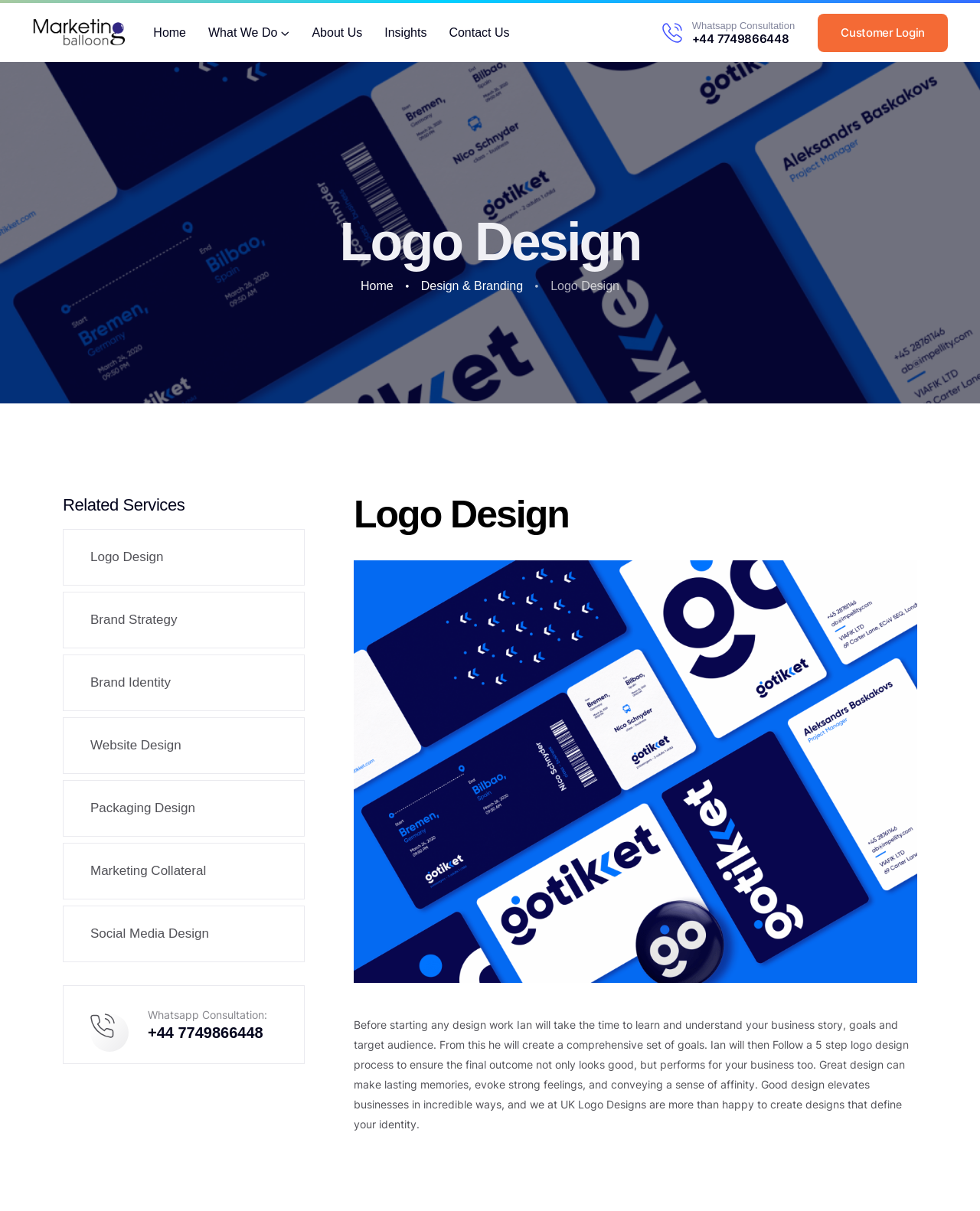With reference to the screenshot, provide a detailed response to the question below:
What is the target audience for logo design?

The webpage mentions that the company specializes in creating custom website development, software development, and digital marketing for businesses of all sizes, implying that their logo design services are also targeted towards businesses of all sizes.